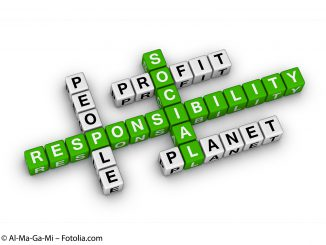Give a detailed explanation of what is happening in the image.

The image features a creative crossword-style layout, where key concepts relevant to impact investing are prominently displayed. The words "PEOPLE," "PLANET," and "PROFIT" form the axes of the crossword, symbolizing the balance between social responsibility and economic gain. Central to the design is the term "SOCIAL RESPONSIBILITY," highlighting the importance of ethical practices in business that benefit society while also achieving financial success. The use of contrasting colors enhances the visual appeal and effectively communicates the foundational principles of sustainable investing, emphasizing that addressing societal issues can coexist with profitable ventures. This design encapsulates the essence of impact investing, championing a harmonious approach that considers both people and the planet alongside profit.